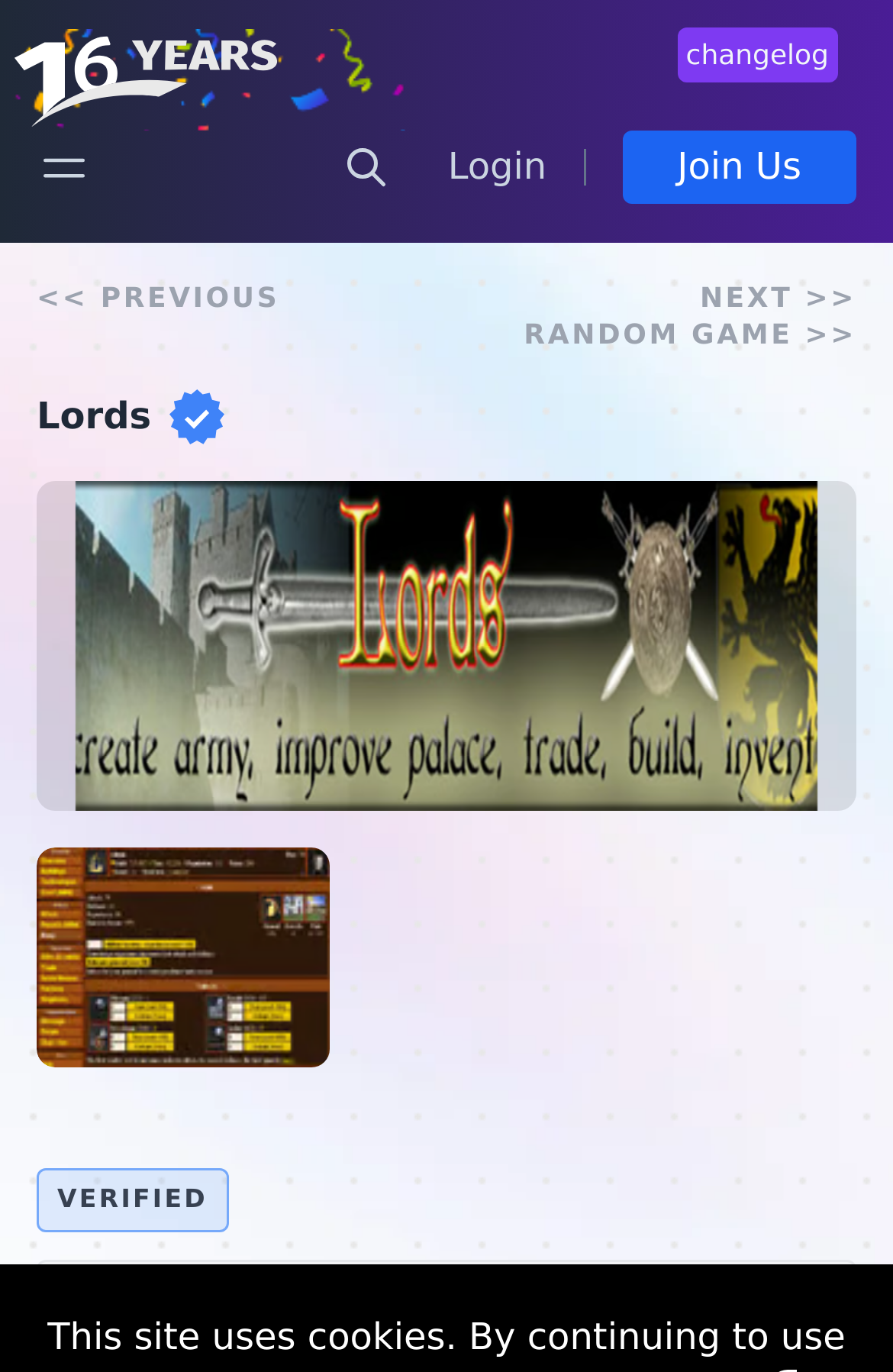What is the name of the game?
Could you give a comprehensive explanation in response to this question?

The name of the game can be found in the heading element with the text 'Lords' and also in the image element with the same text. It is also present in the root element's text 'Lords - Free to play Medieval browser game'.